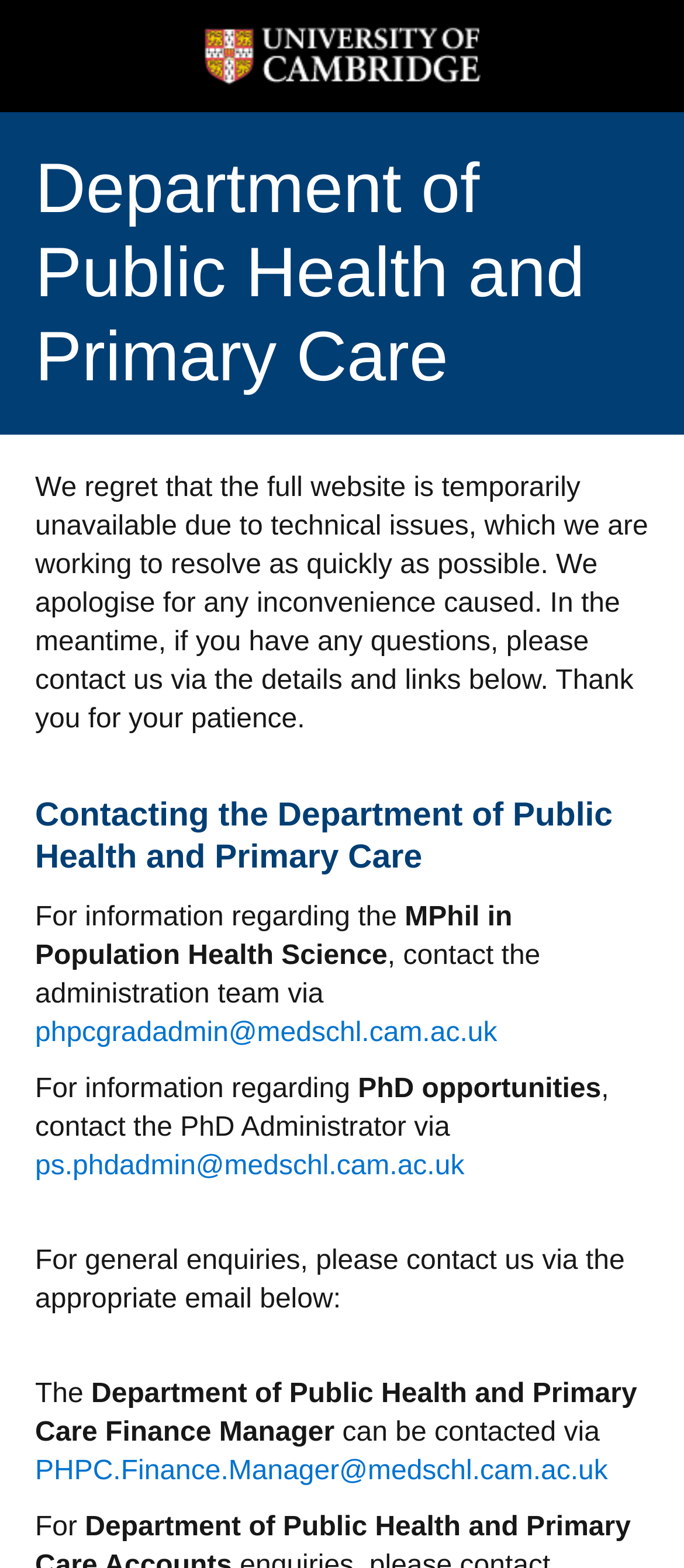What is the purpose of the contact information provided?
Refer to the image and give a detailed answer to the query.

The contact information provided, including email addresses, is for general enquiries, as stated in the StaticText element with a bounding box of [0.051, 0.795, 0.913, 0.838].